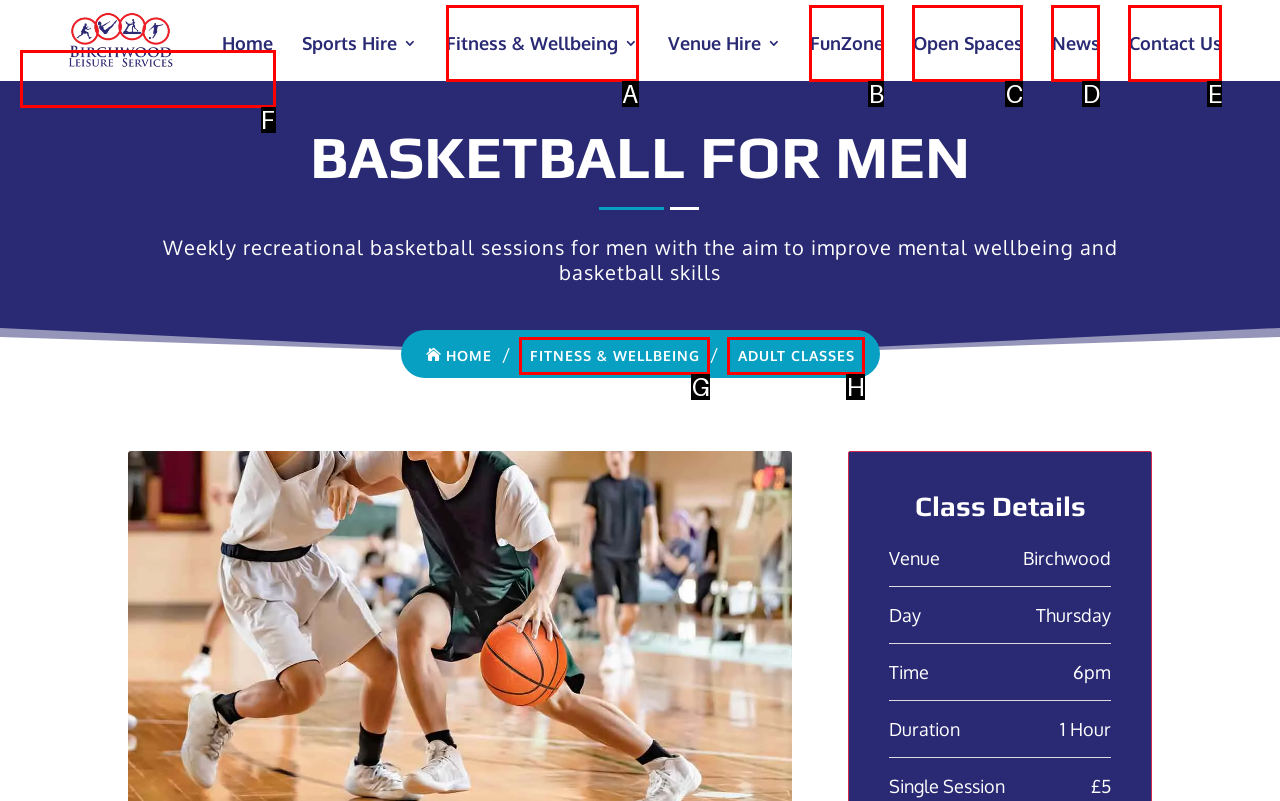Select the letter that aligns with the description: Skip to Content↵ENTER. Answer with the letter of the selected option directly.

F